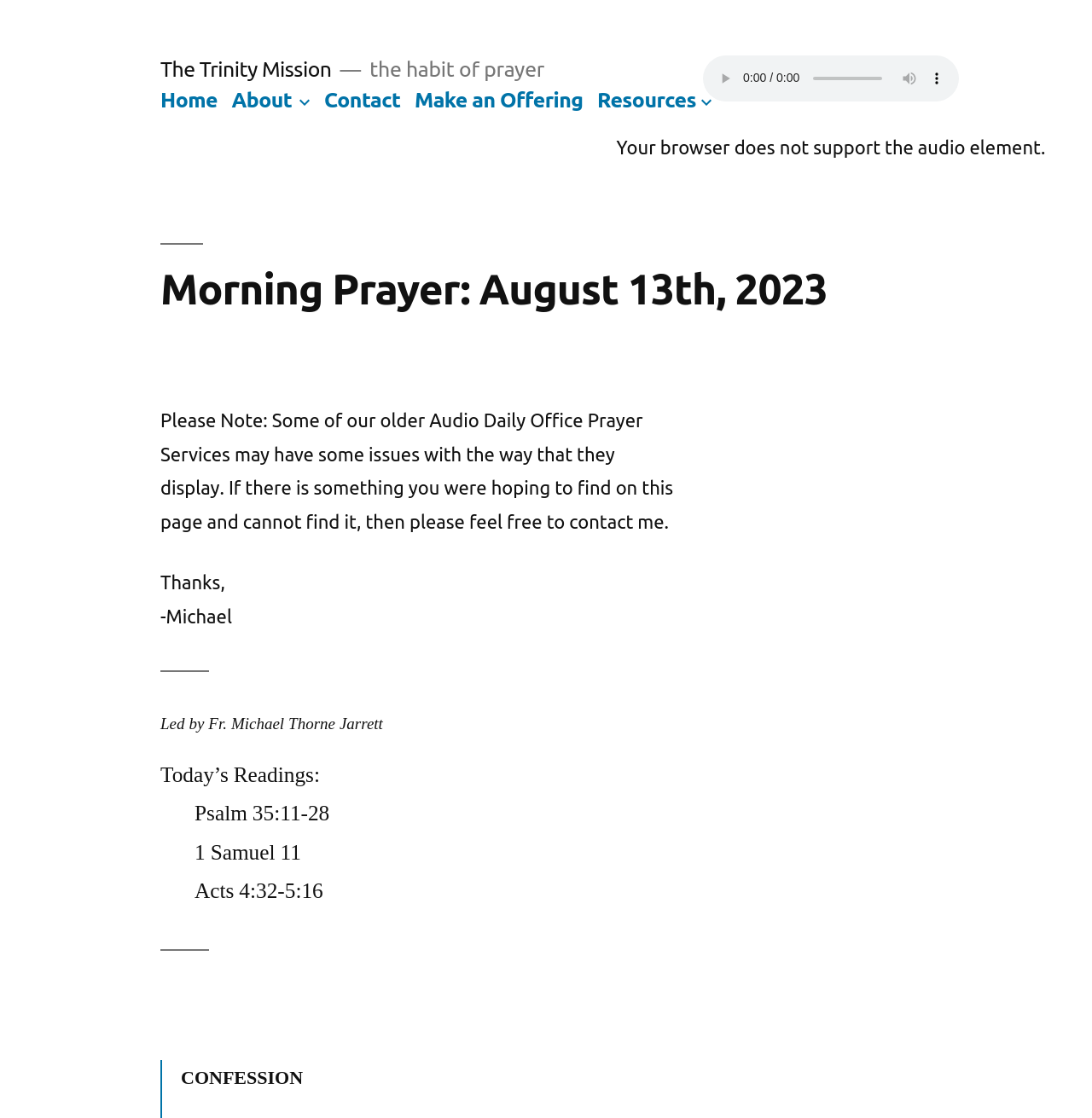Please find and give the text of the main heading on the webpage.

Morning Prayer: August 13th, 2023